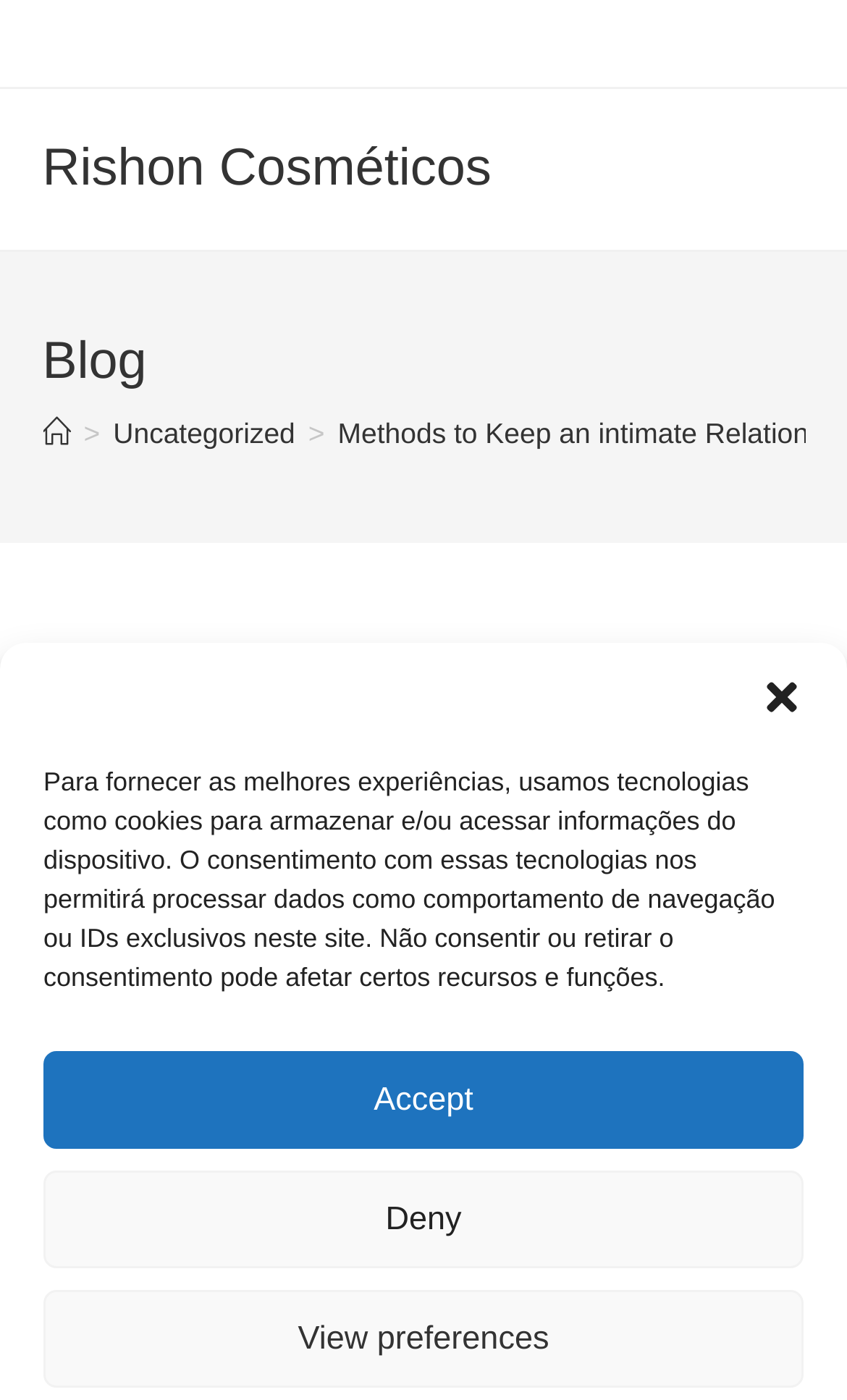Given the following UI element description: "0 Comments", find the bounding box coordinates in the webpage screenshot.

[0.477, 0.684, 0.687, 0.709]